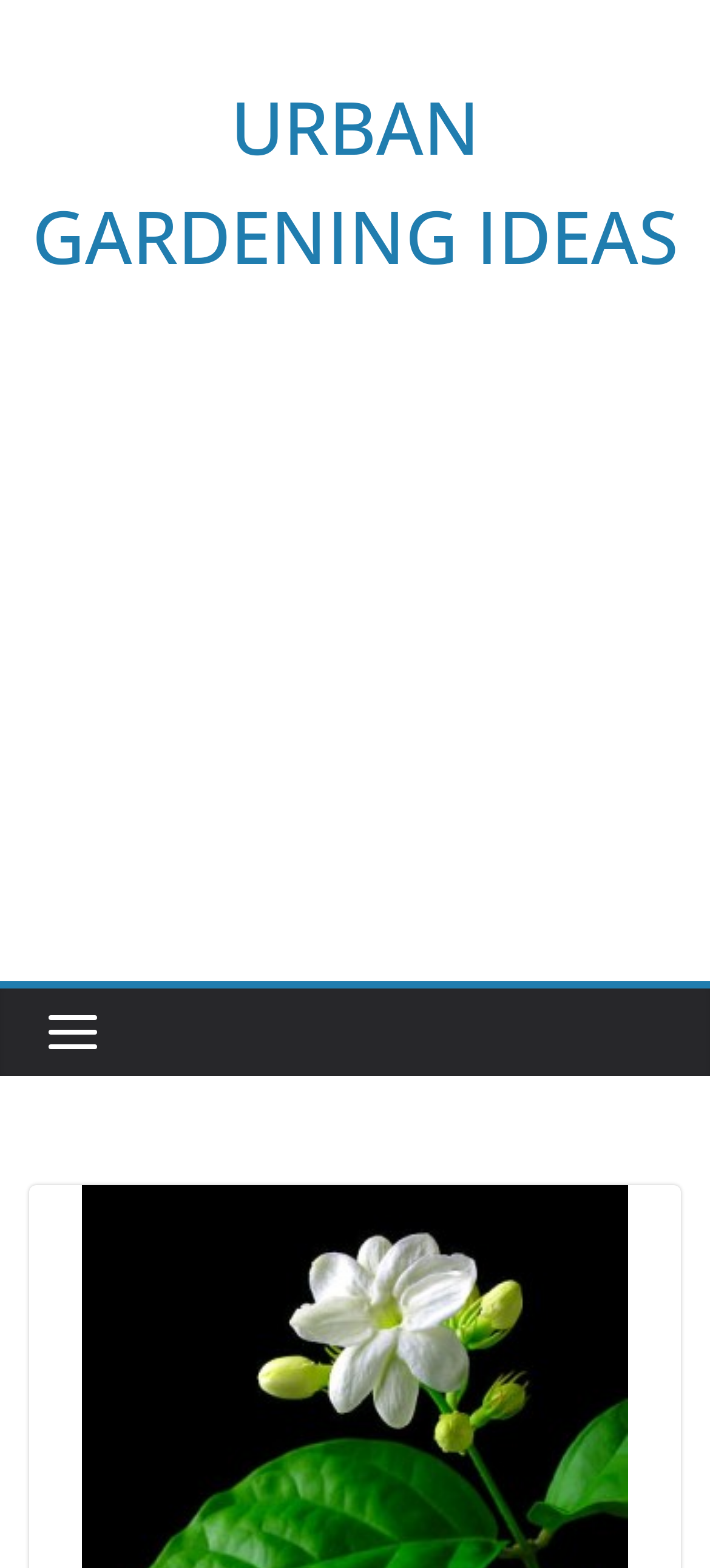Identify the bounding box coordinates for the UI element described as: "Date Next".

None